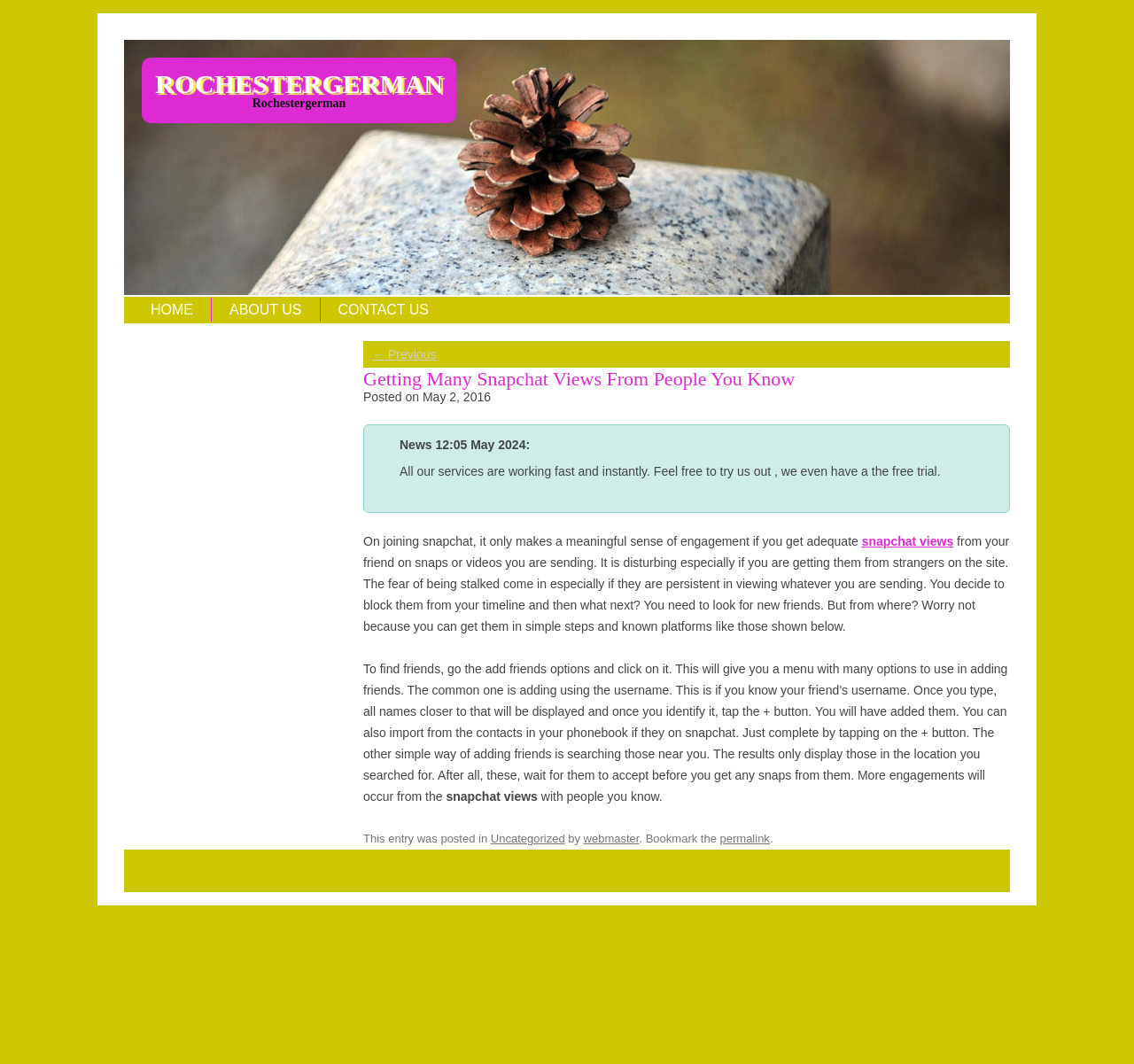Give the bounding box coordinates for this UI element: "Rochestergerman". The coordinates should be four float numbers between 0 and 1, arranged as [left, top, right, bottom].

[0.137, 0.065, 0.391, 0.092]